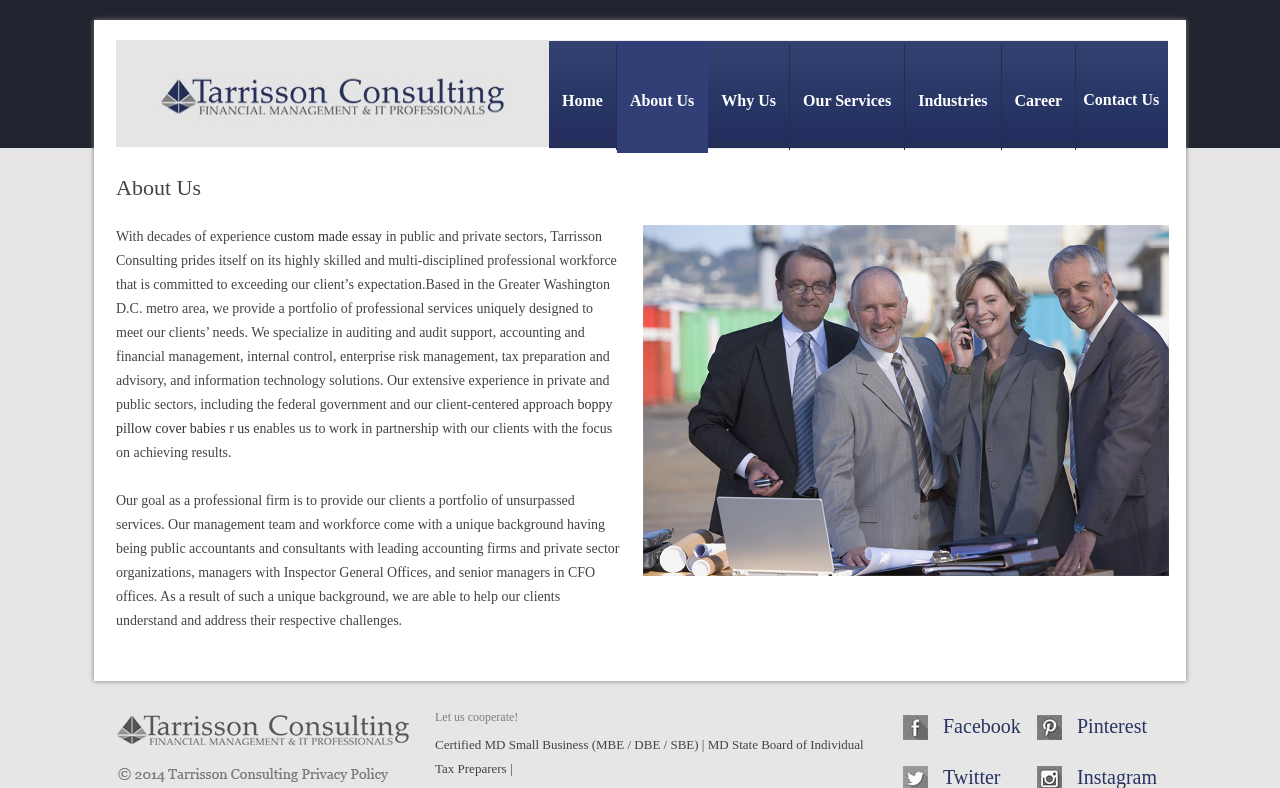Find the bounding box coordinates of the area to click in order to follow the instruction: "Click the Facebook link".

[0.705, 0.908, 0.797, 0.936]